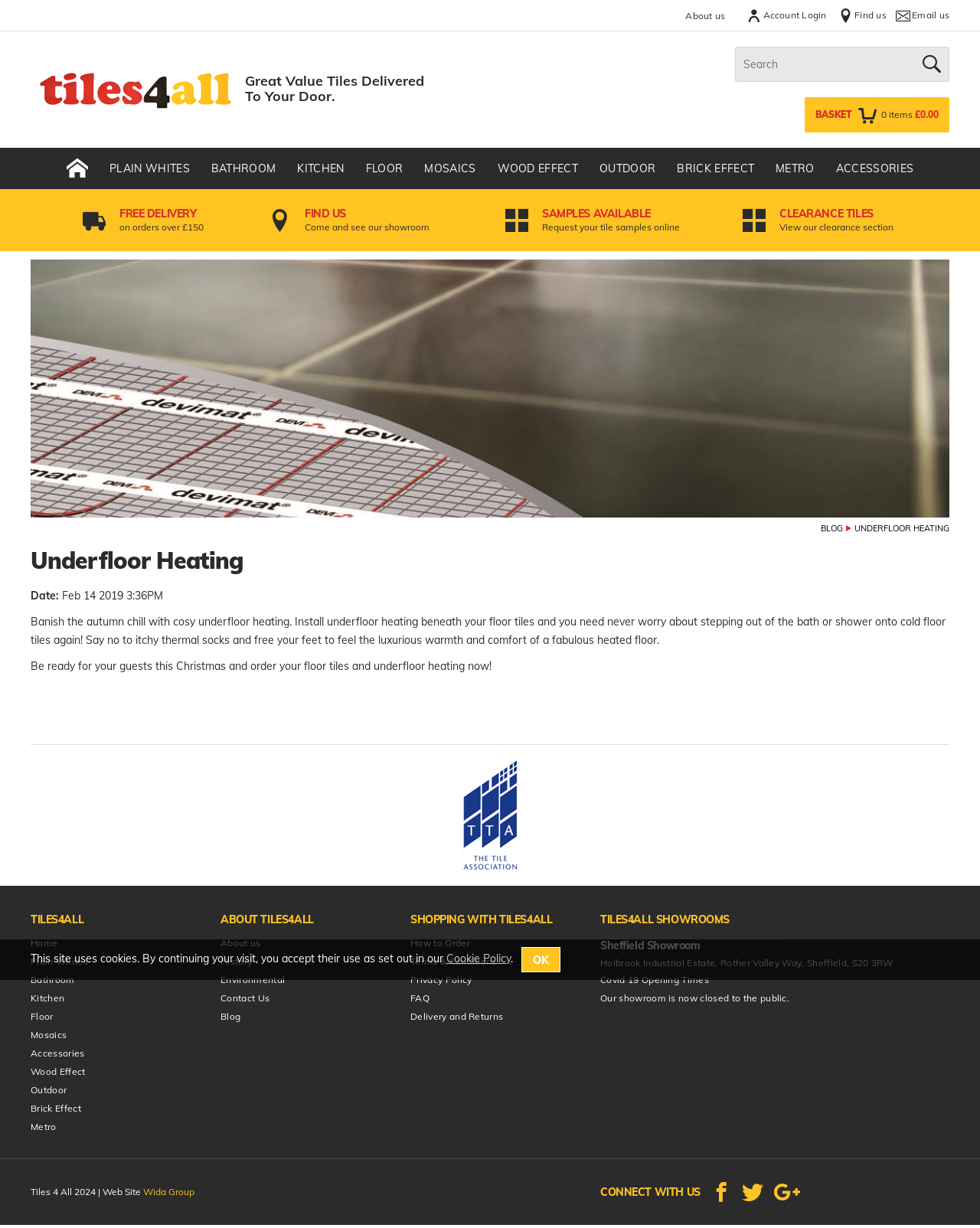Detail the features and information presented on the webpage.

The webpage is about Underfloor Heating from Tiles4All, a company that sells tiles and related products. At the top of the page, there is a top menu with links to "About us", "Account Login", "Find us", and "Email us". Below this menu, there is a large banner with a link to "Ceramic Tile Retailer" and an image of ceramic tiles. 

To the right of the banner, there is a search box with a "GO" button. Above the search box, there is a link to the shopping basket, which currently has 0 items and a total of £0.00. 

Below the banner, there are several links to different categories of tiles, including "HOME", "PLAIN WHITES", "BATHROOM", "KITCHEN", "FLOOR", "MOSAICS", "WOOD EFFECT", "OUTDOOR", "BRICK EFFECT", "METRO", and "ACCESSORIES". 

Further down the page, there is a section about Underfloor Heating, with a heading and a paragraph of text describing the benefits of underfloor heating. There are also links to "FREE DELIVERY on orders over £150", "FIND US Come and see our showroom", "SAMPLES AVAILABLE Request your tile samples online", and "CLEARANCE TILES View our clearance section". 

To the right of this section, there is a link to the company blog and a heading "UNDERFLOOR HEATING". Below this, there is a date and time stamp, followed by a paragraph of text about underfloor heating and a call to action to order floor tiles and underfloor heating. 

There is also a section with links to "The Tile Association" and an image of their logo. Below this, there are several headings and links to different sections of the website, including "TILES4ALL", "ABOUT TILES4ALL", "SHOPPING WITH TILES4ALL", and "TILES4ALL SHOWROOMS". 

The "TILES4ALL SHOWROOMS" section has a heading and an article about the Sheffield showroom, including its address and COVID-19 opening times. 

At the bottom of the page, there are links to connect with the company on social media, including Facebook, Twitter, and Google Plus. There is also a copyright notice and a link to the website's terms and conditions. Finally, there is a notice about the use of cookies on the website.